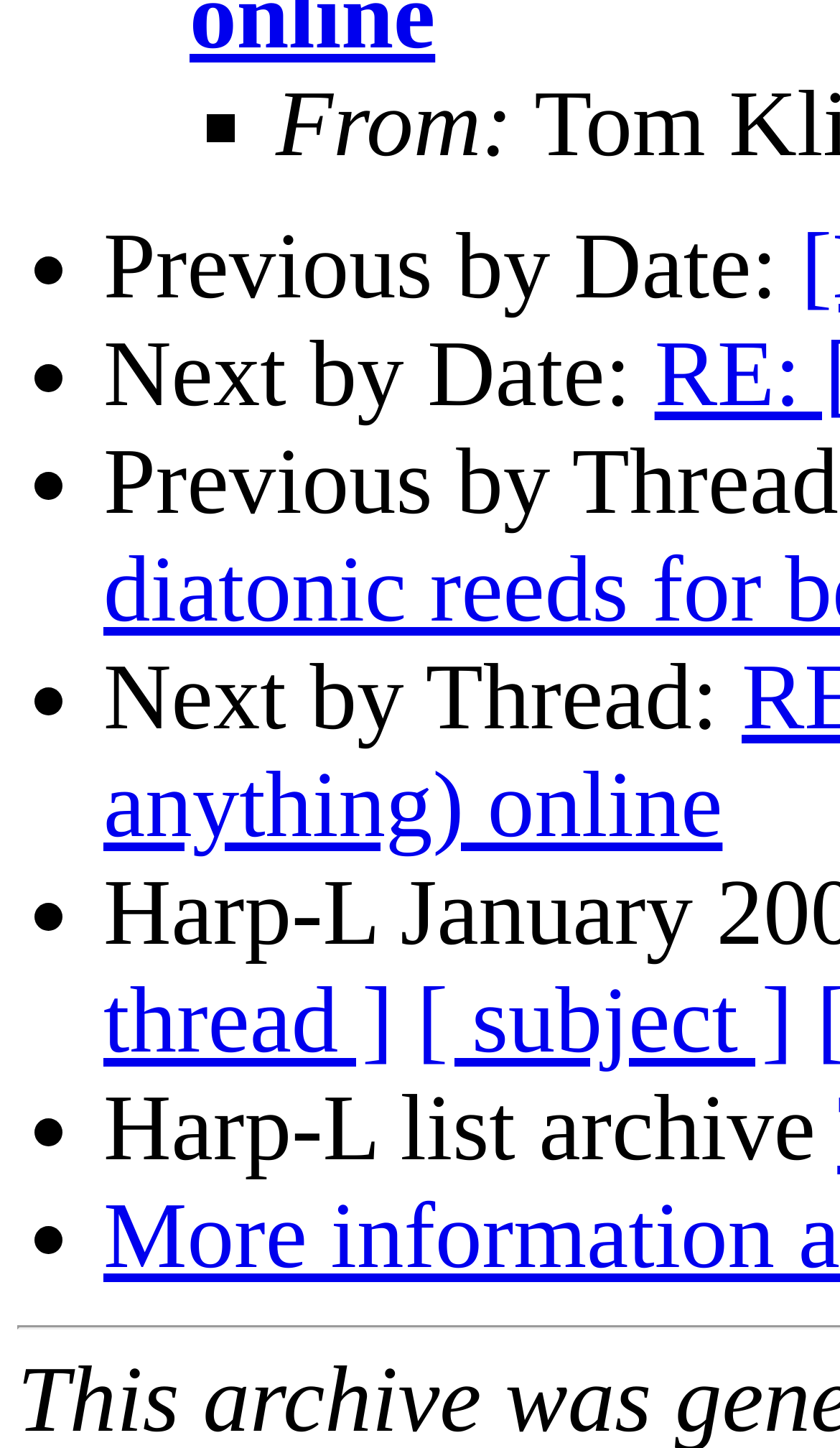What is the first option in the list?
Identify the answer in the screenshot and reply with a single word or phrase.

Previous by Date